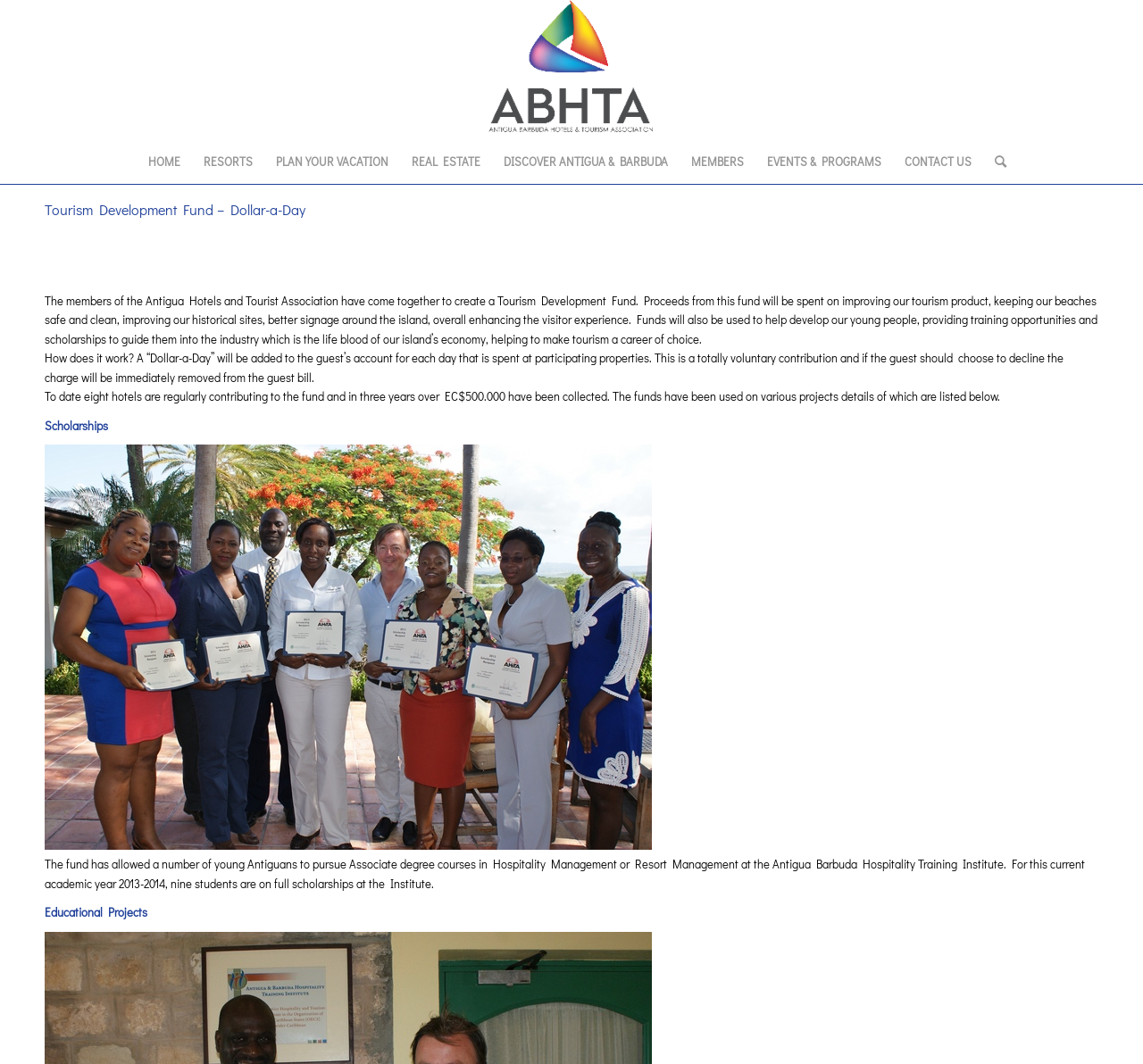Please locate the bounding box coordinates of the region I need to click to follow this instruction: "Learn about PLAN YOUR VACATION".

[0.231, 0.131, 0.35, 0.173]